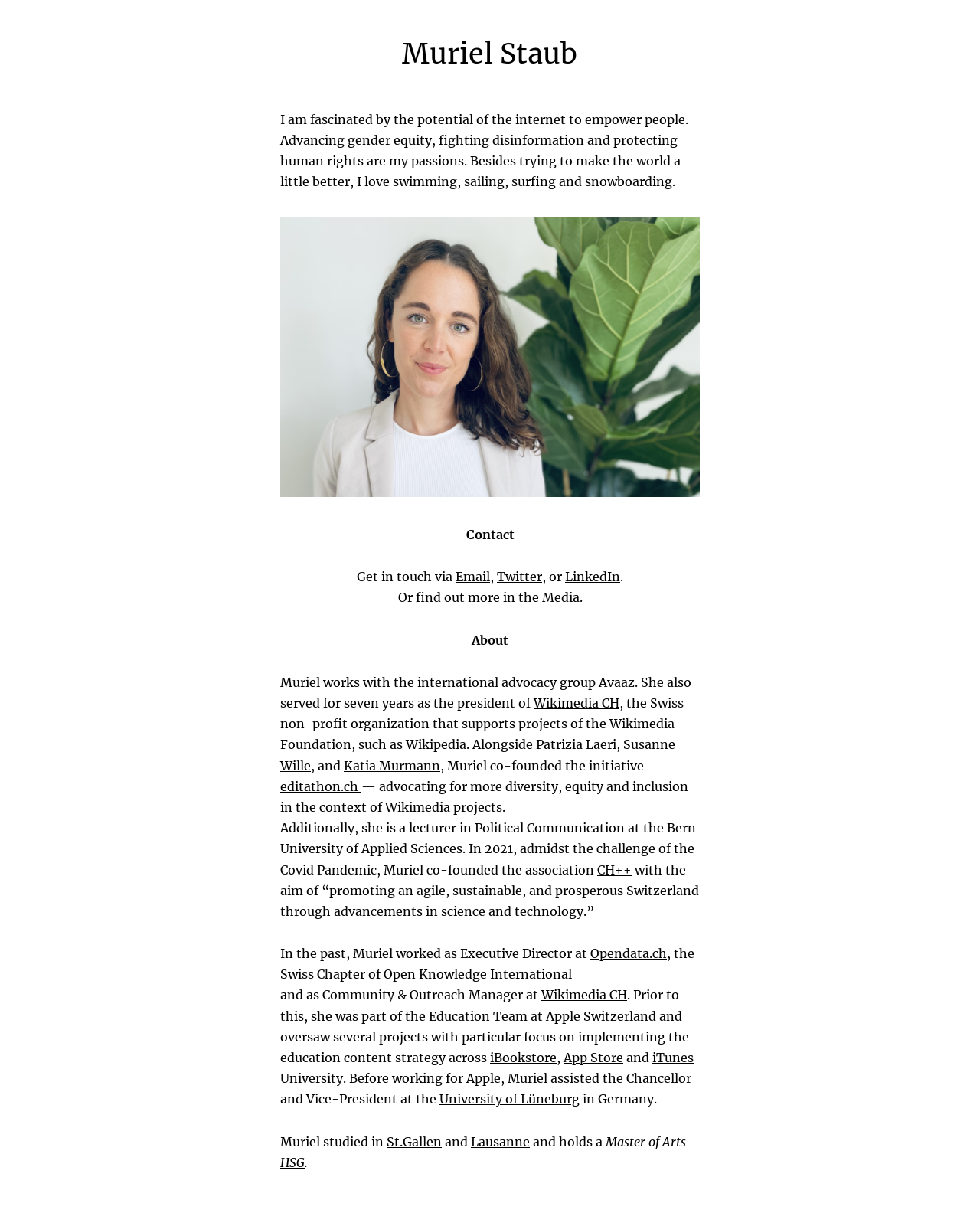Can you specify the bounding box coordinates of the area that needs to be clicked to fulfill the following instruction: "Read more about Muriel's work at Avaaz"?

[0.611, 0.556, 0.648, 0.569]